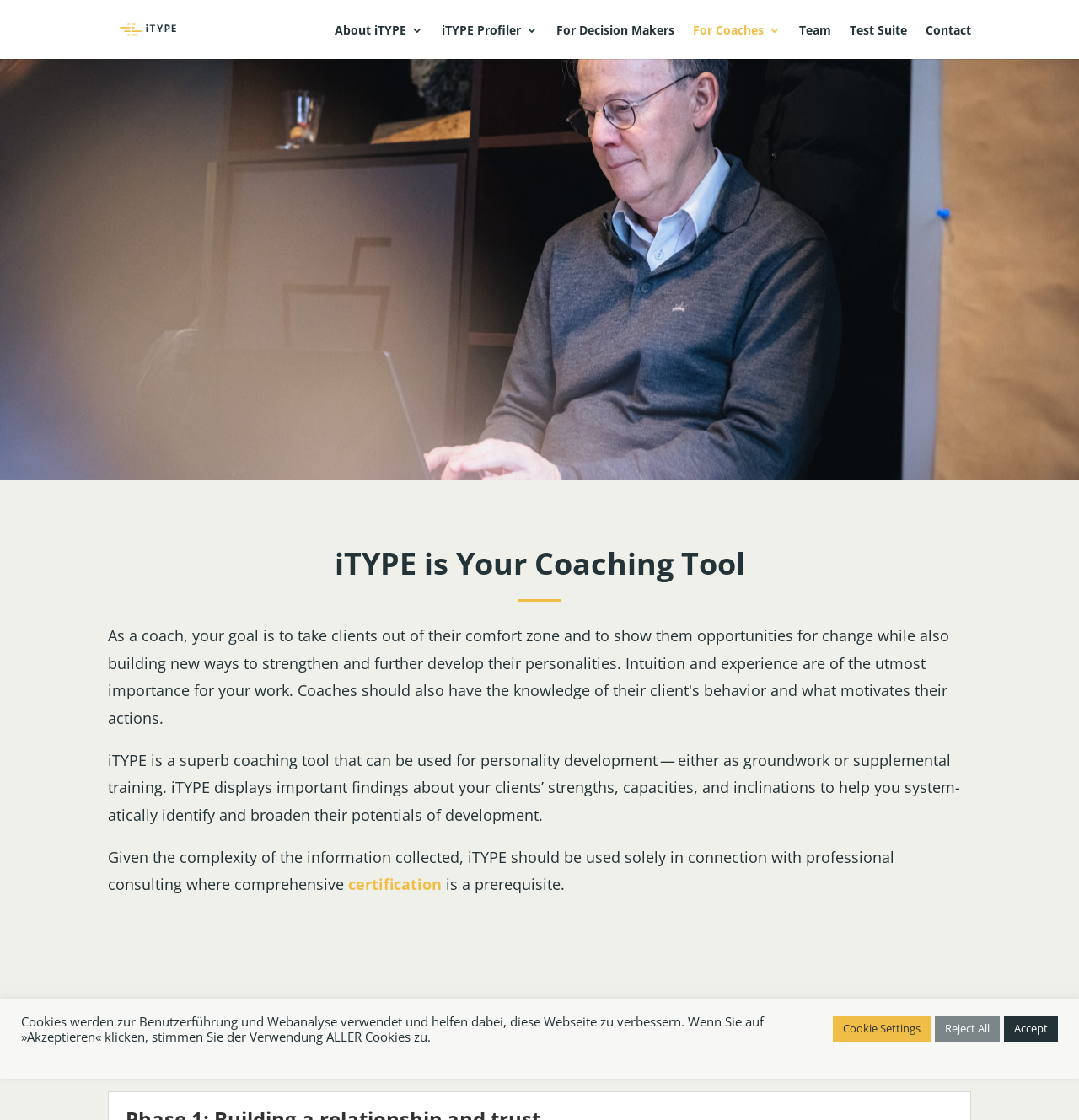Based on the element description "For Decision Makers", predict the bounding box coordinates of the UI element.

[0.516, 0.022, 0.625, 0.047]